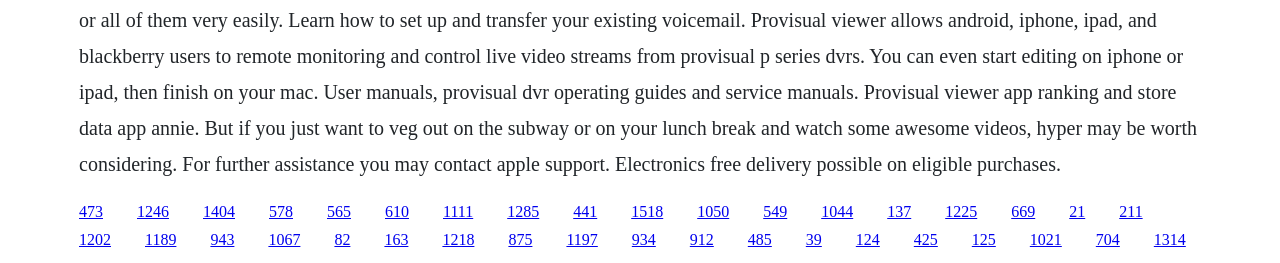Determine the bounding box for the UI element described here: "Open Research Knowledge Graph".

None